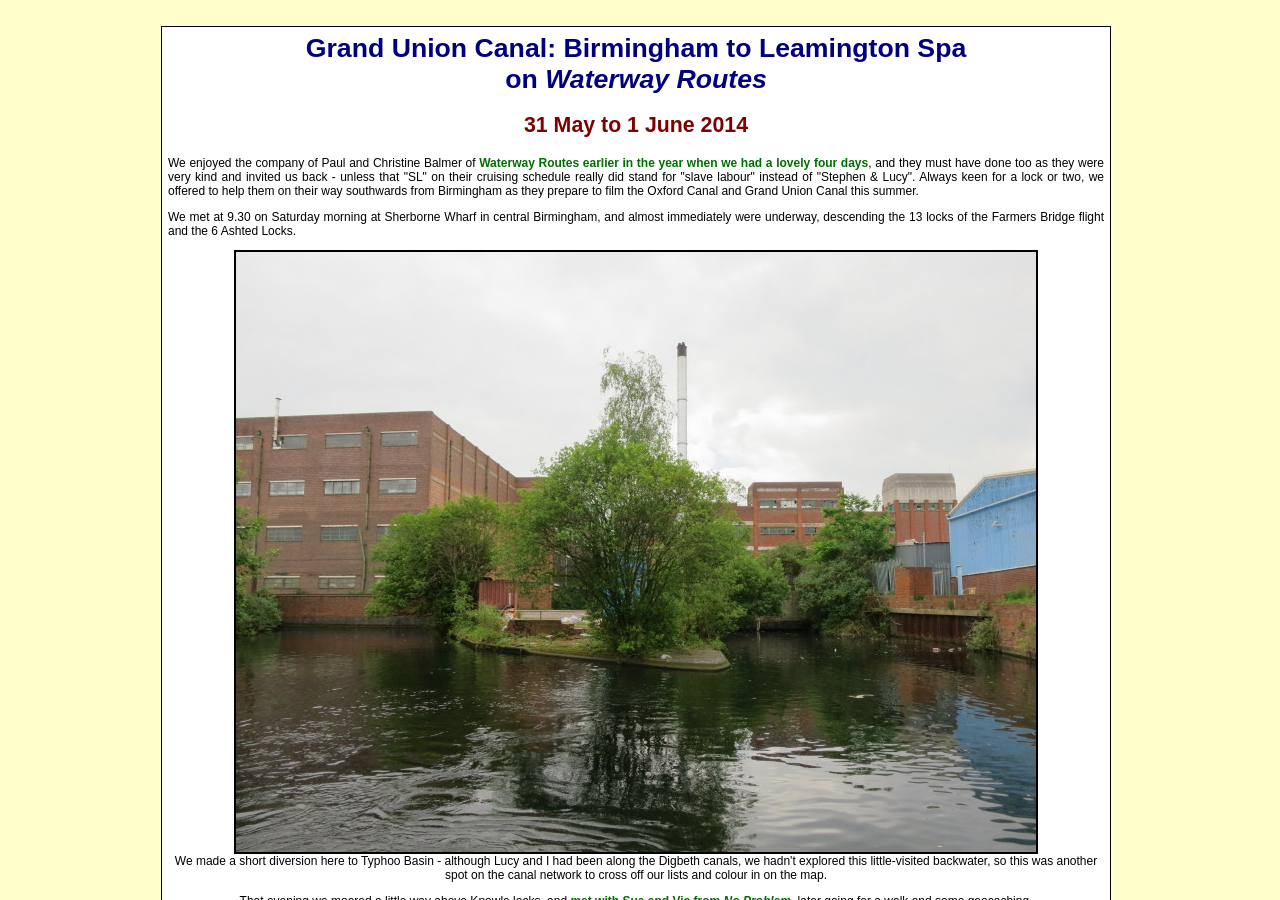What is the location where they met on Saturday morning?
Answer with a single word or phrase, using the screenshot for reference.

Sherborne Wharf